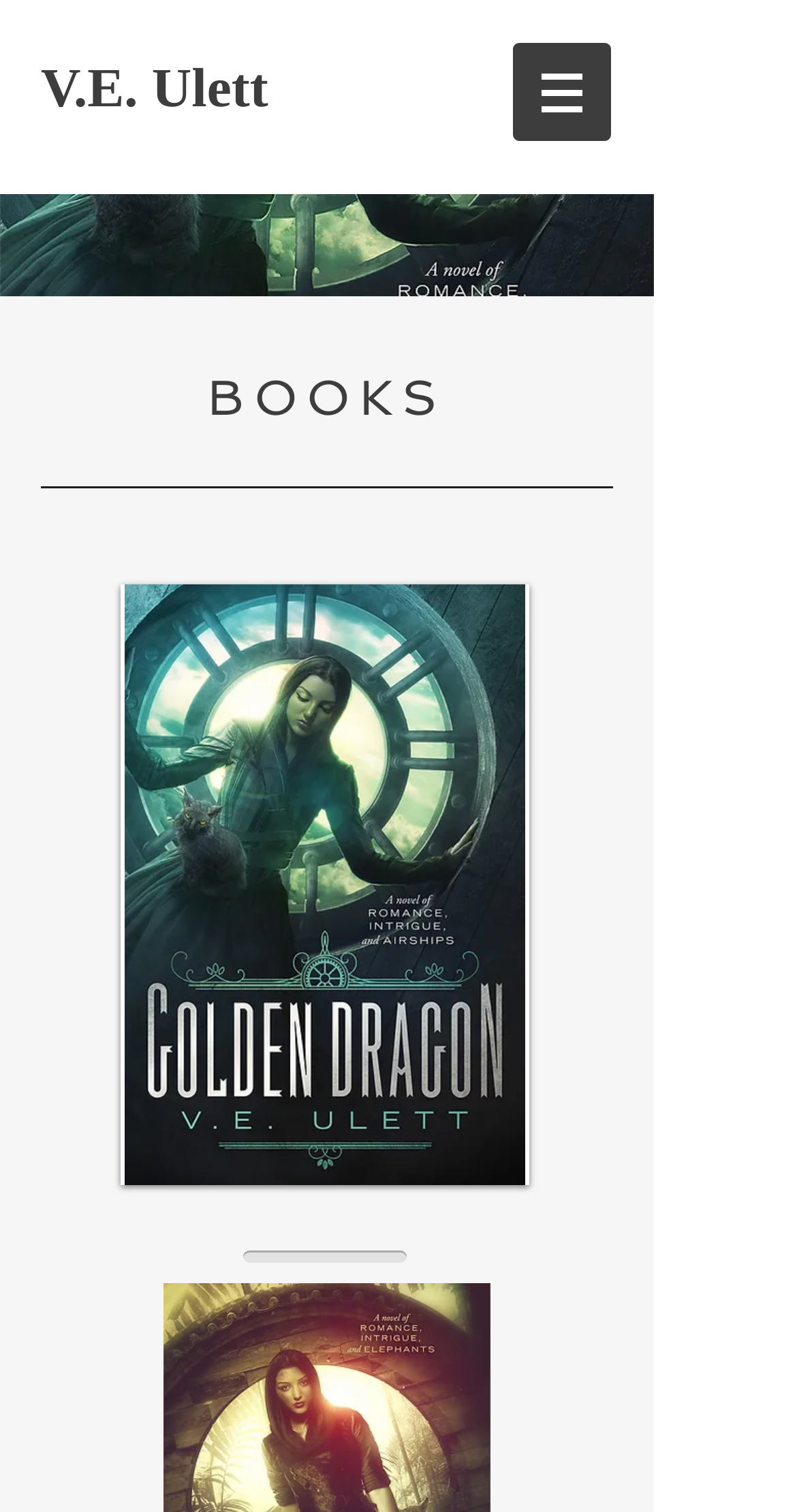With reference to the image, please provide a detailed answer to the following question: What is the purpose of the button with an image?

The button with an image is located in the navigation element 'Site' and has a popup menu, indicating that it is used to expand or collapse a menu, possibly containing links to other sections of the webpage or the author's website.